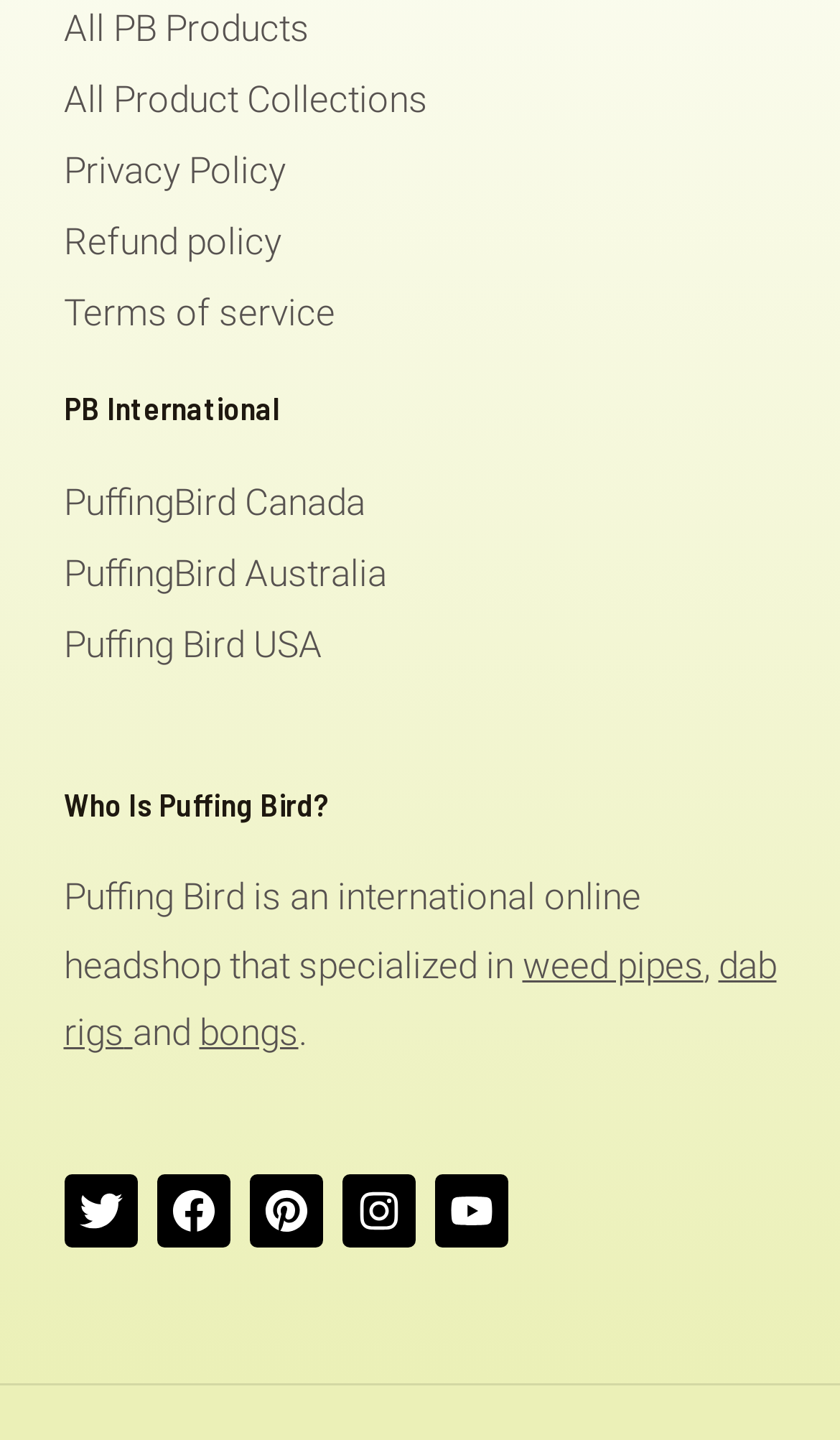Identify the bounding box for the given UI element using the description provided. Coordinates should be in the format (top-left x, top-left y, bottom-right x, bottom-right y) and must be between 0 and 1. Here is the description: Terms of service

[0.076, 0.193, 0.924, 0.242]